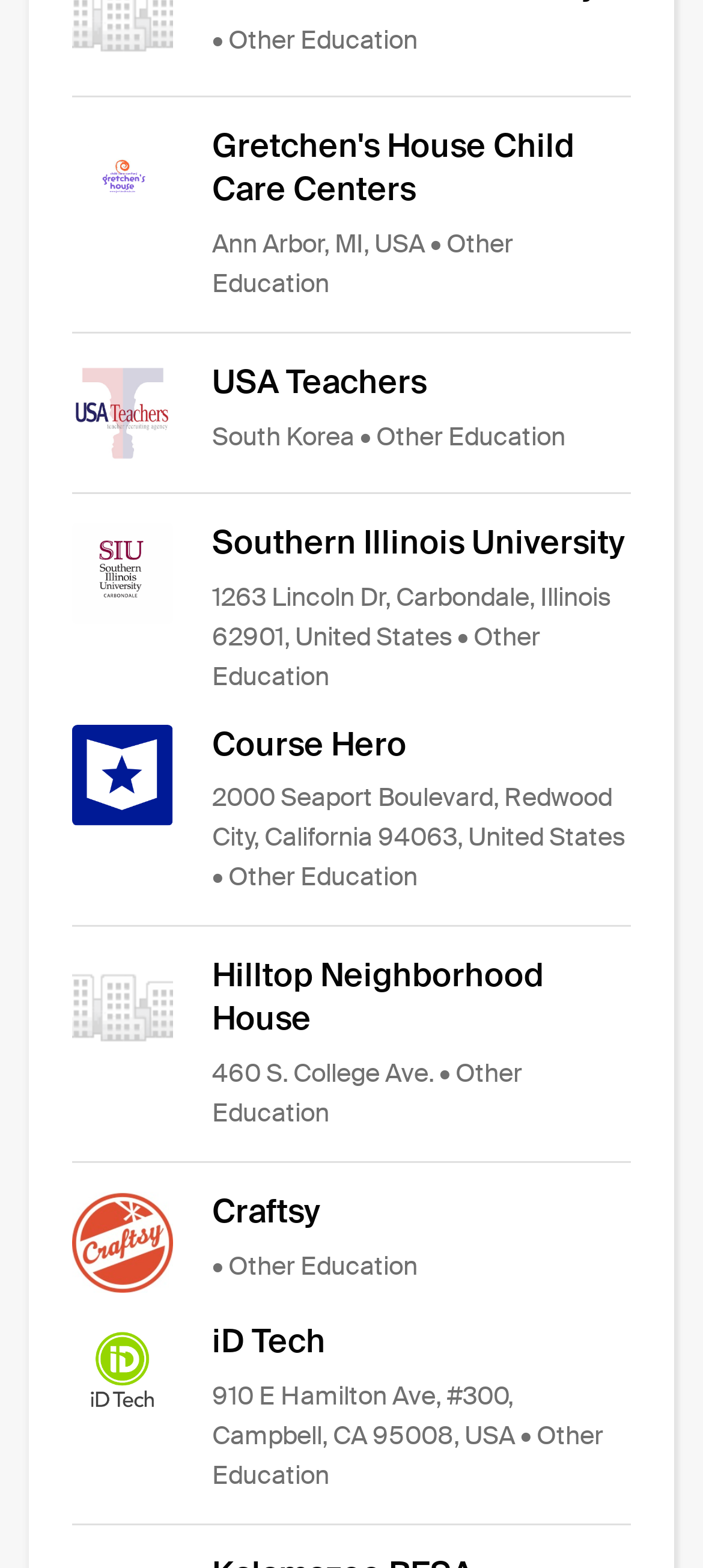What is the name of the first child care center?
Using the details shown in the screenshot, provide a comprehensive answer to the question.

The first link on the webpage has an image and a heading with the text 'Gretchen's House Child Care Centers', which suggests that it is a child care center.